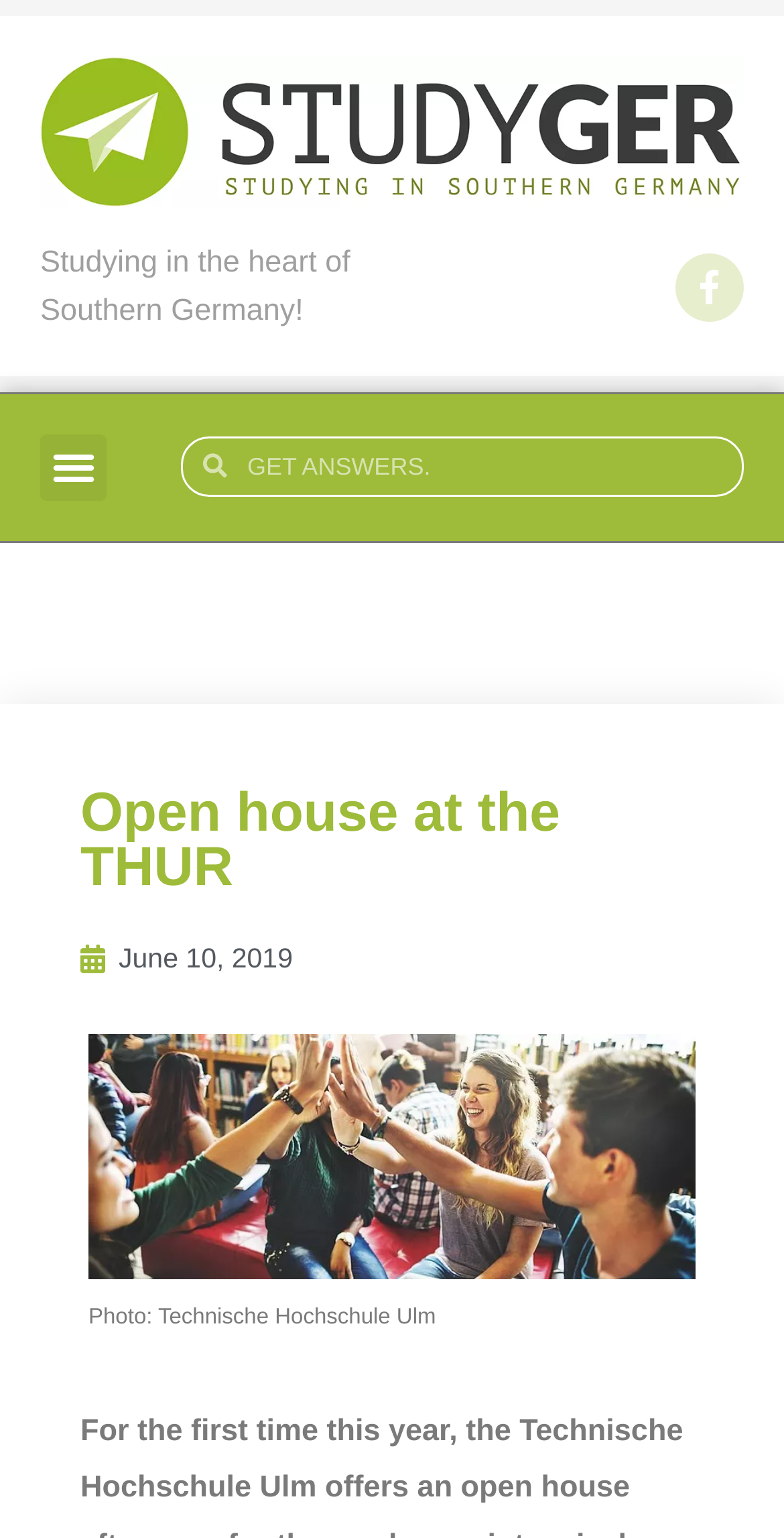Is the menu toggle button expanded?
Look at the image and answer with only one word or phrase.

False